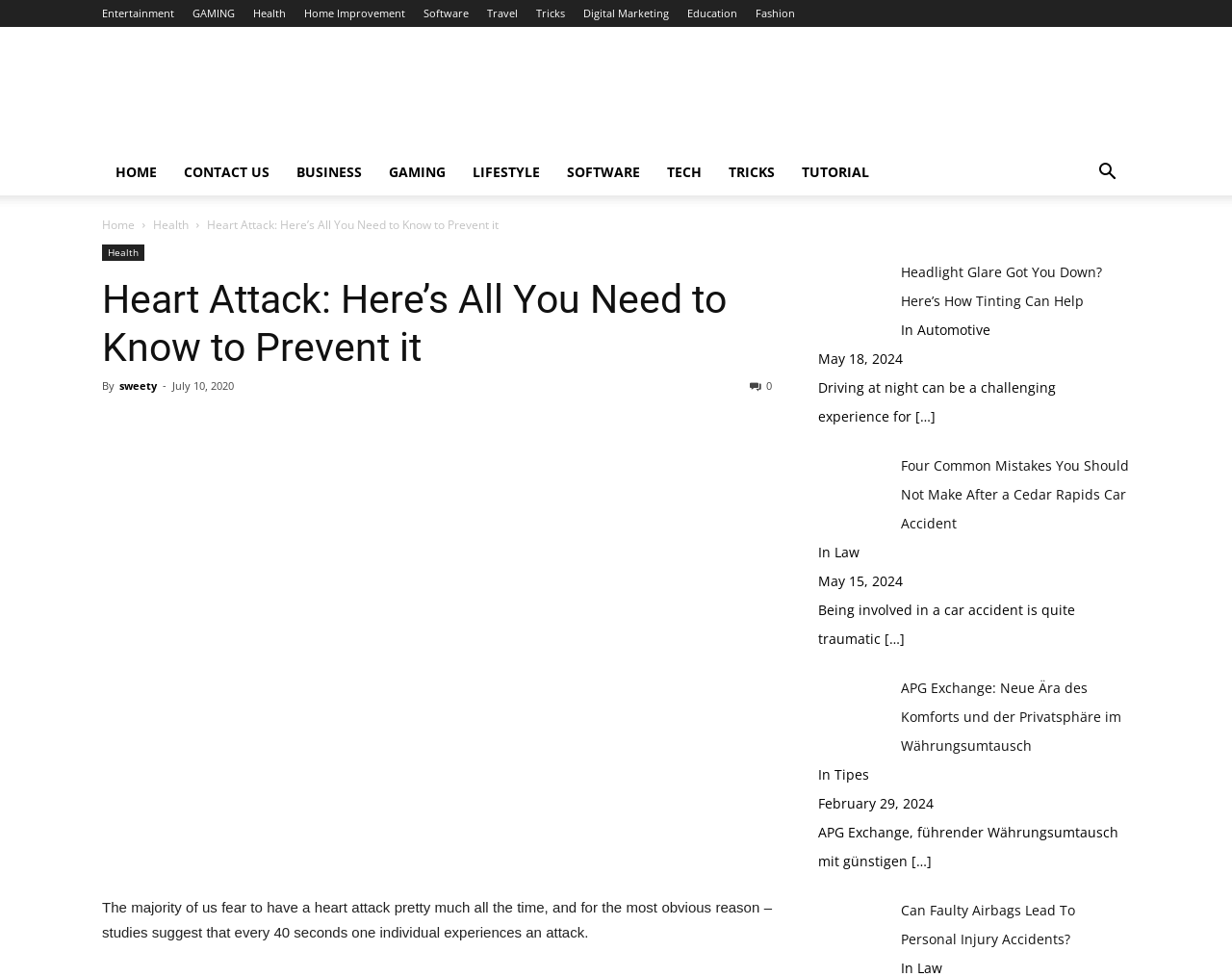Give a one-word or one-phrase response to the question:
What is the category of the article 'Headlight Glare Got You Down? Here’s How Tinting Can Help'?

Automotive